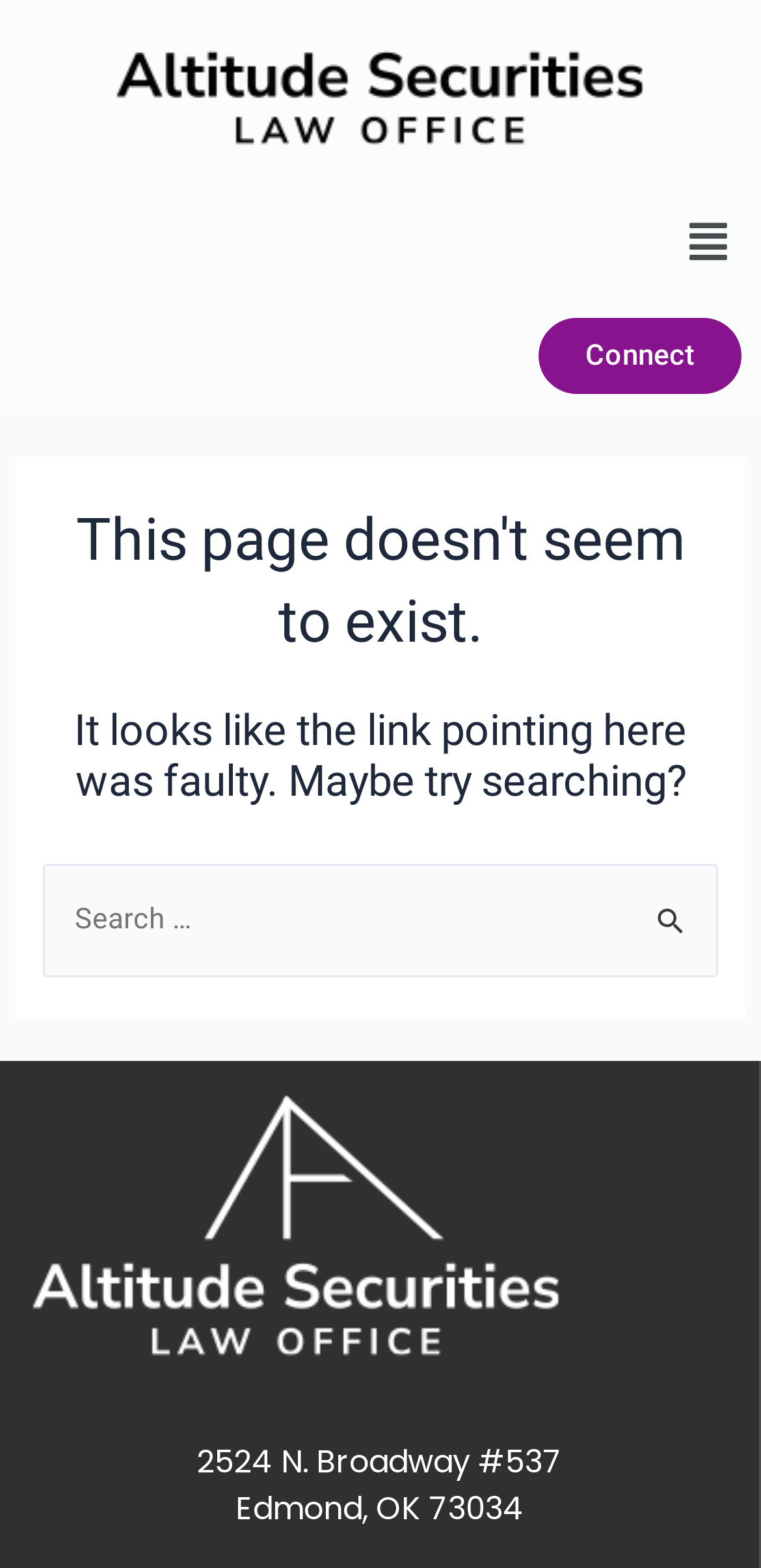Give a one-word or phrase response to the following question: How many buttons are there in the search box?

2